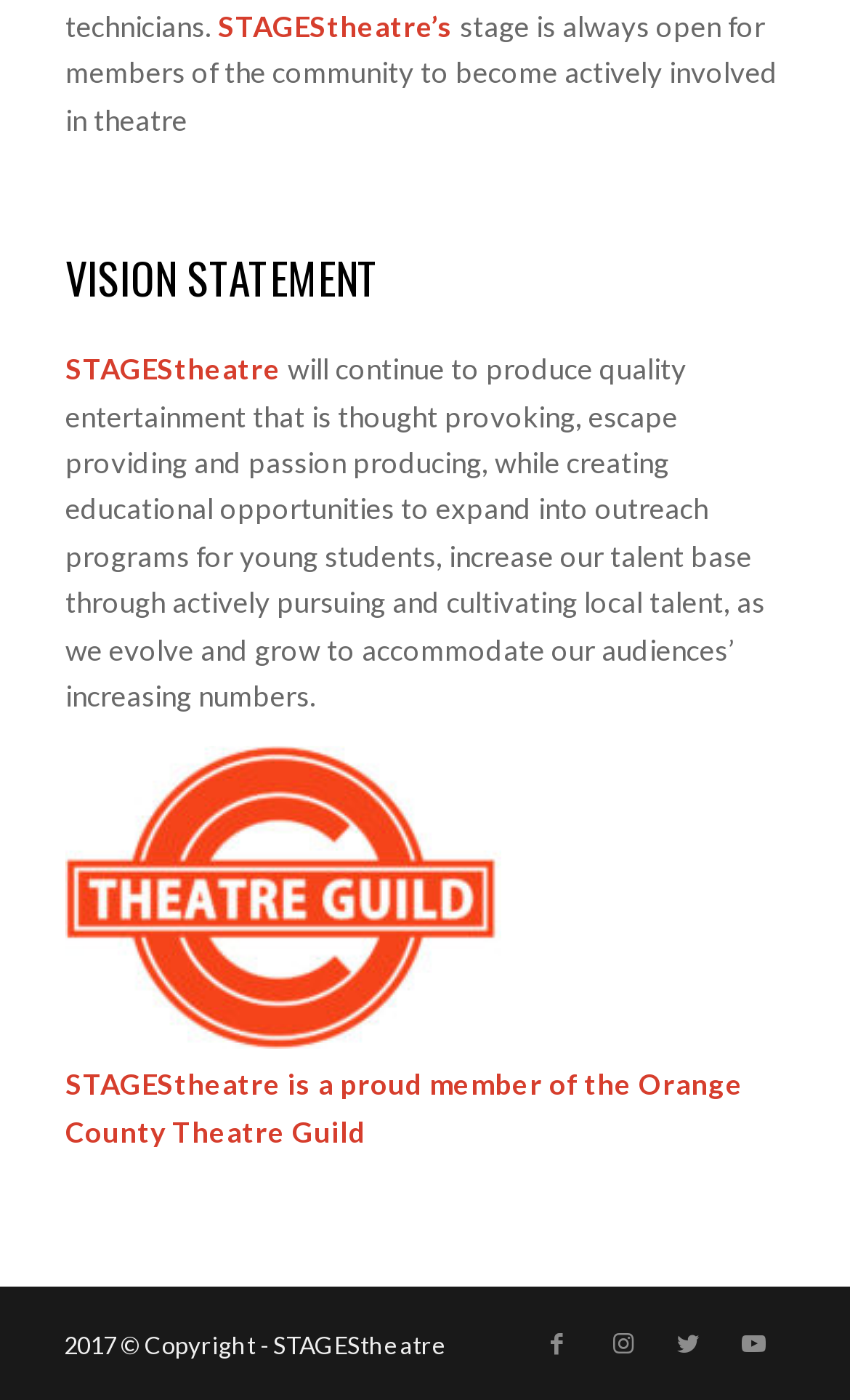What year is the copyright for?
Using the visual information, reply with a single word or short phrase.

2017